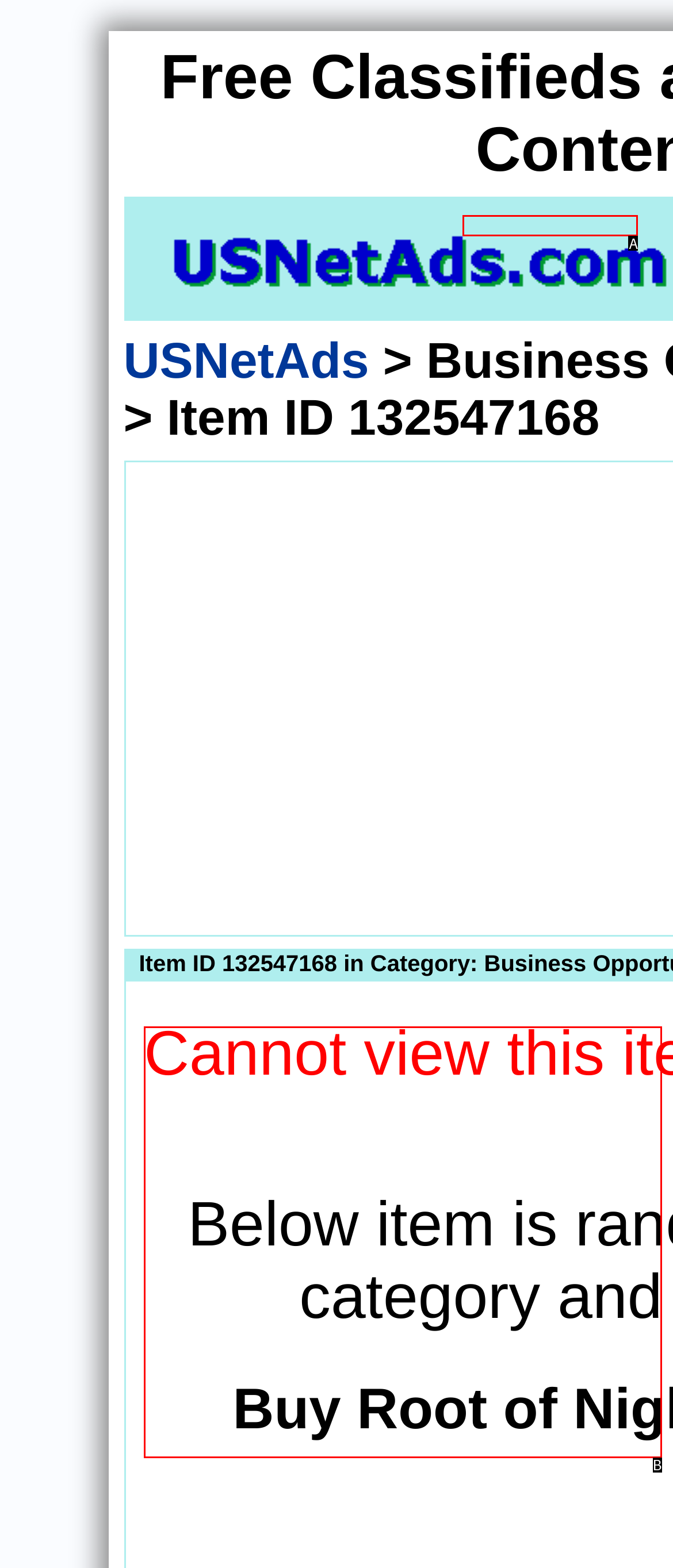Match the HTML element to the description: aria-label="Advertisement" name="aswift_1" title="Advertisement". Answer with the letter of the correct option from the provided choices.

B